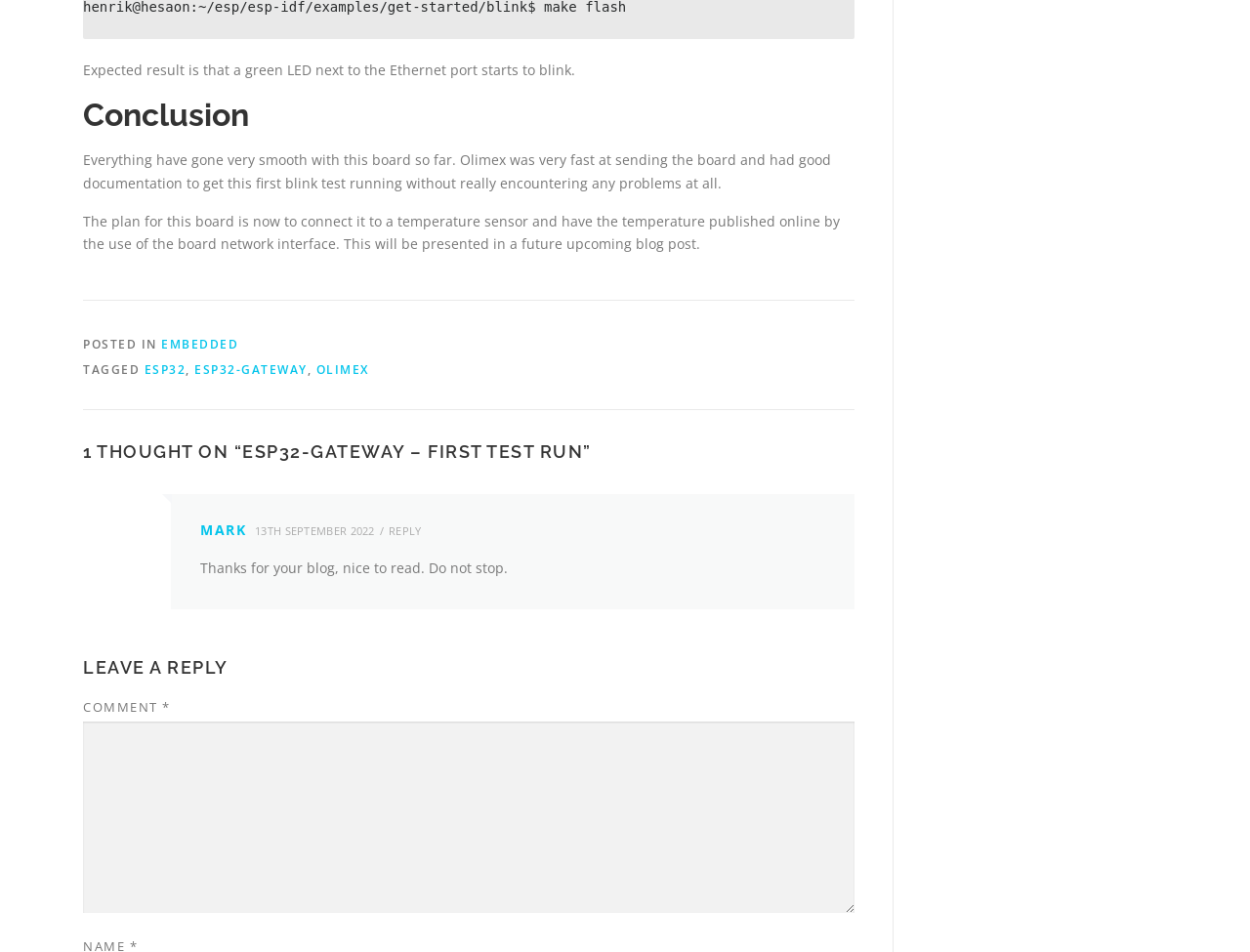Please provide a brief answer to the following inquiry using a single word or phrase:
What is the plan for the board after the first blink test?

connect to temperature sensor